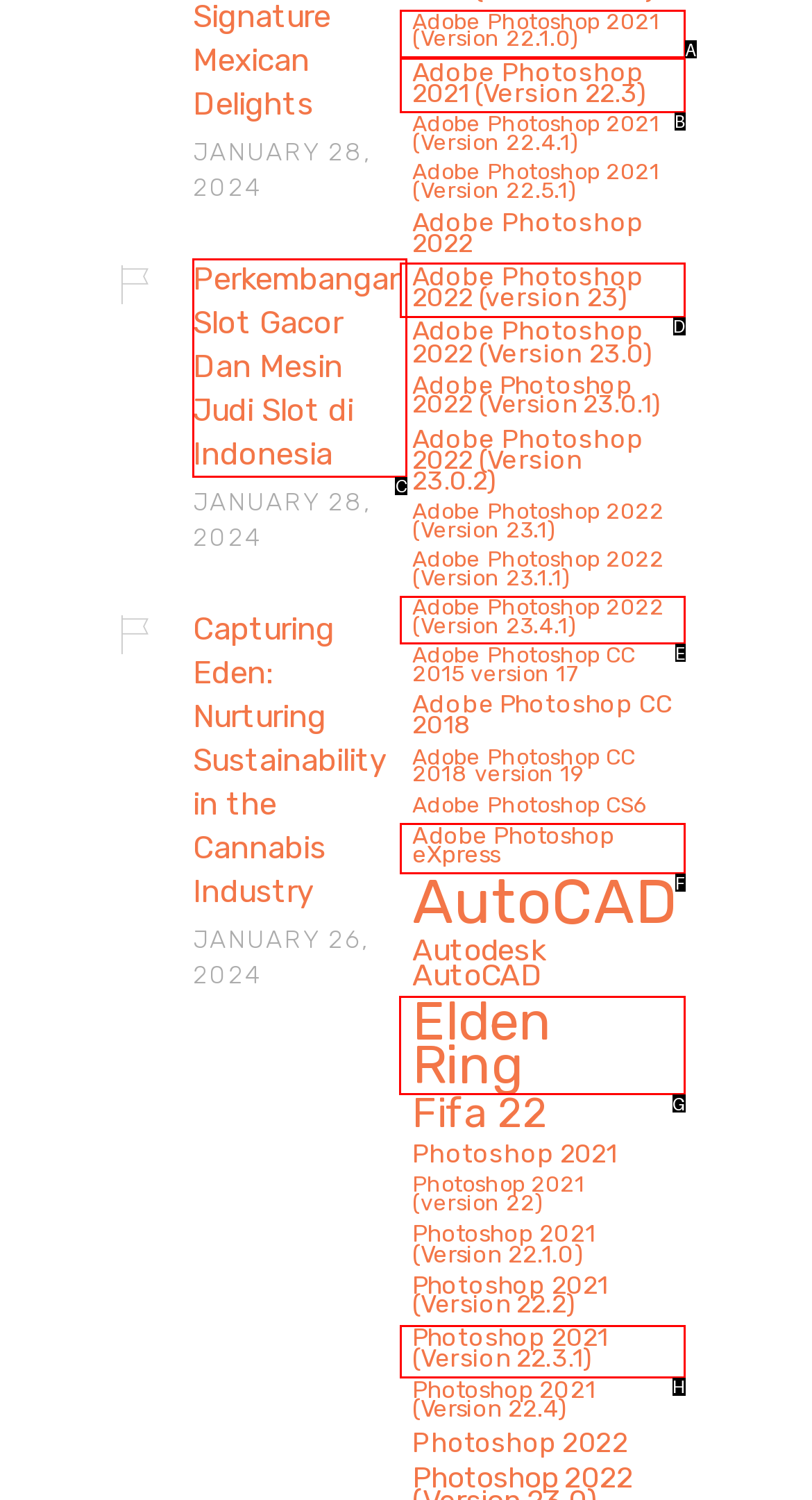Select the appropriate HTML element that needs to be clicked to execute the following task: Check out Elden Ring. Respond with the letter of the option.

G